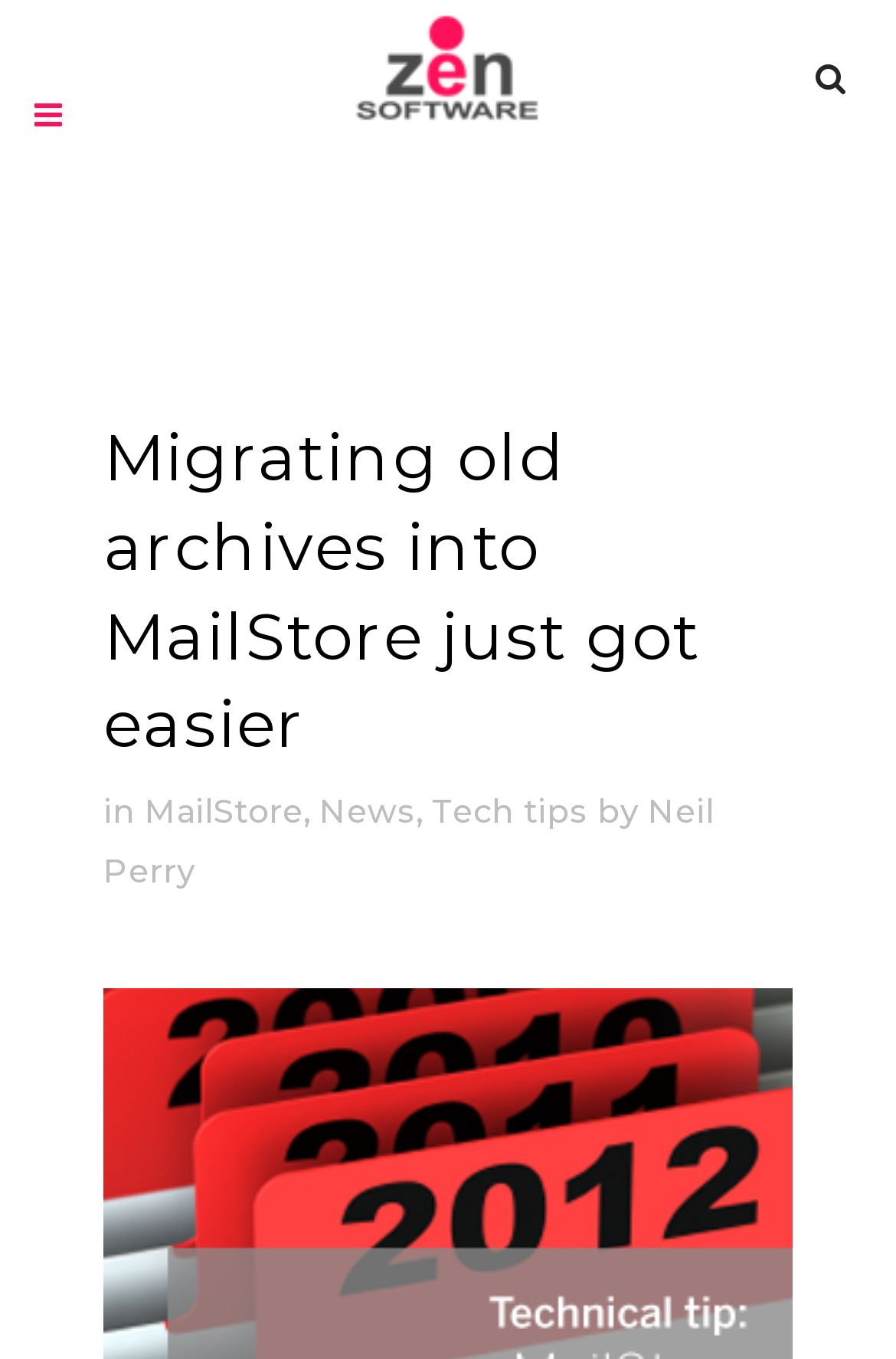What is the name of the author of the article? Look at the image and give a one-word or short phrase answer.

Neil Perry